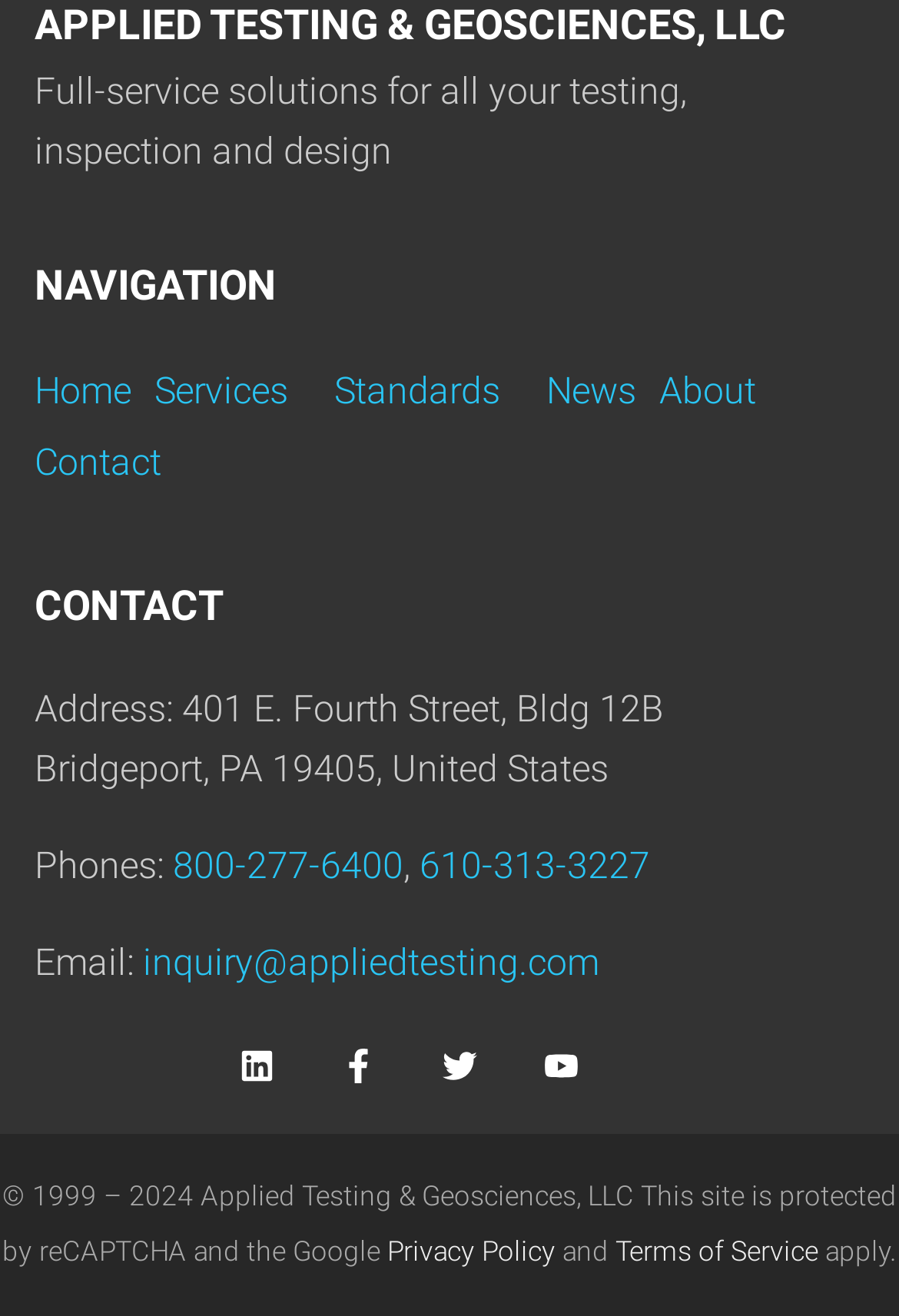Find the bounding box coordinates for the area that should be clicked to accomplish the instruction: "Visit the Services page".

[0.172, 0.274, 0.372, 0.32]